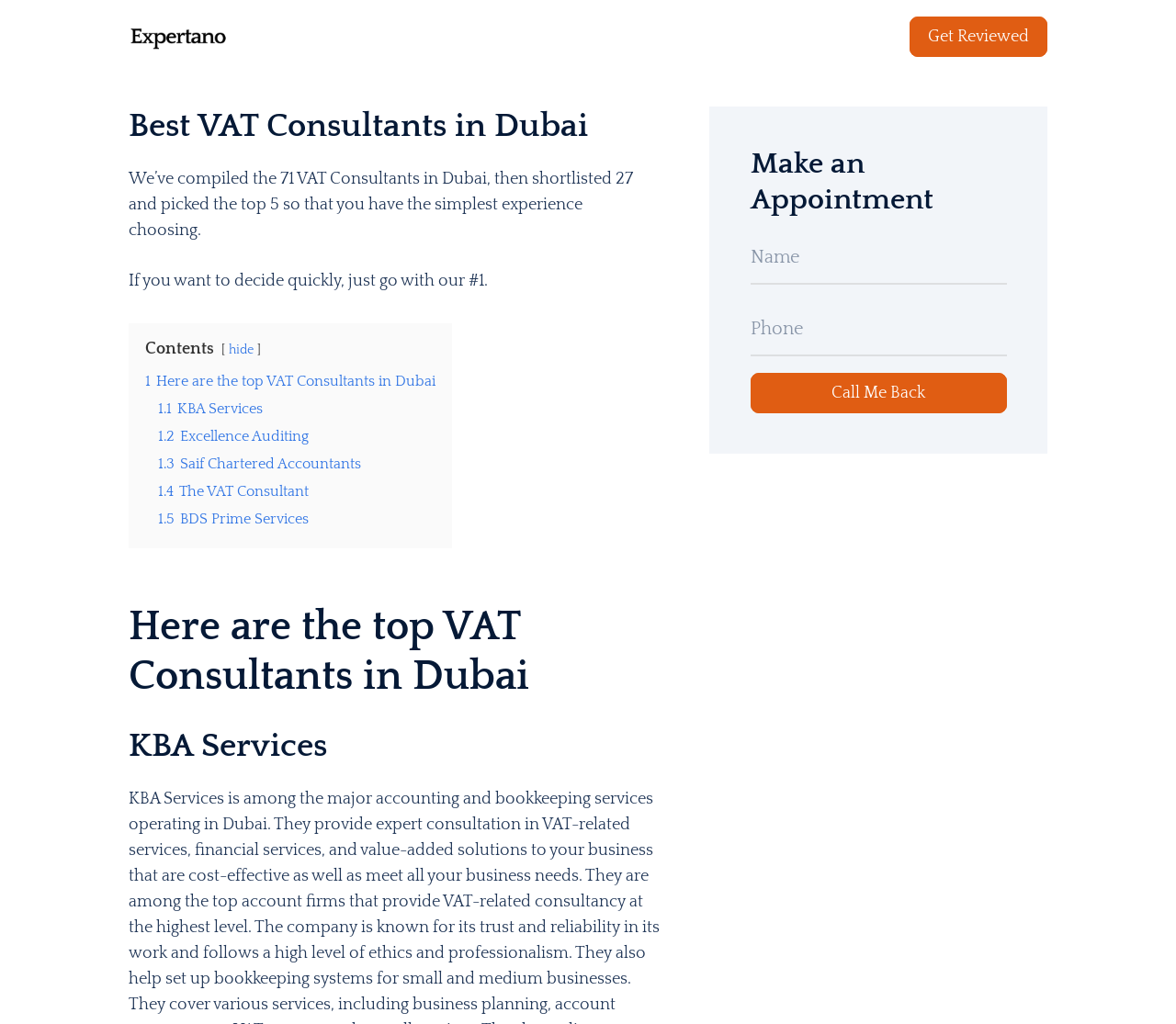How many VAT consultants are shortlisted?
Using the image, give a concise answer in the form of a single word or short phrase.

27